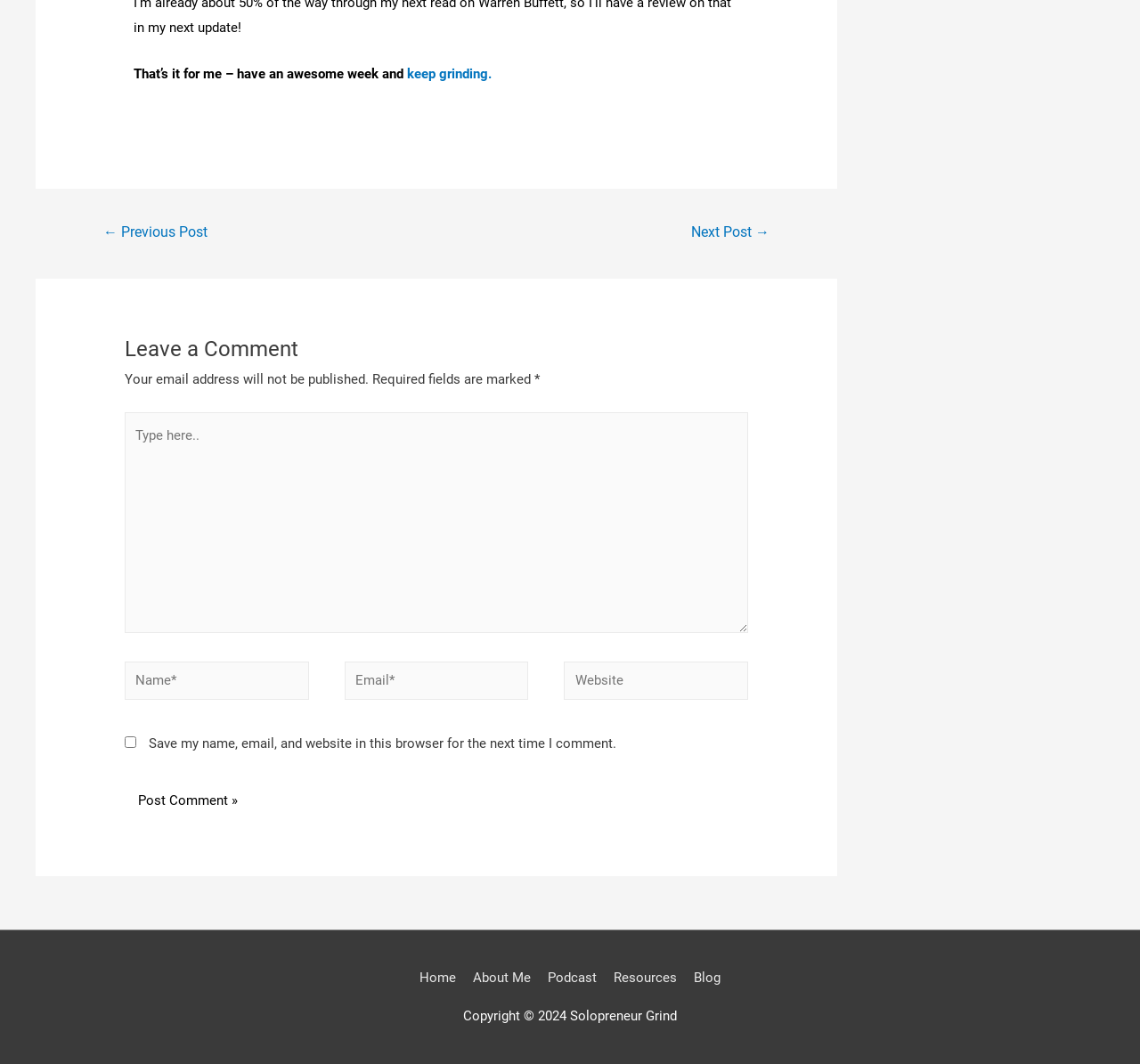Could you find the bounding box coordinates of the clickable area to complete this instruction: "Post a comment"?

[0.109, 0.733, 0.22, 0.773]